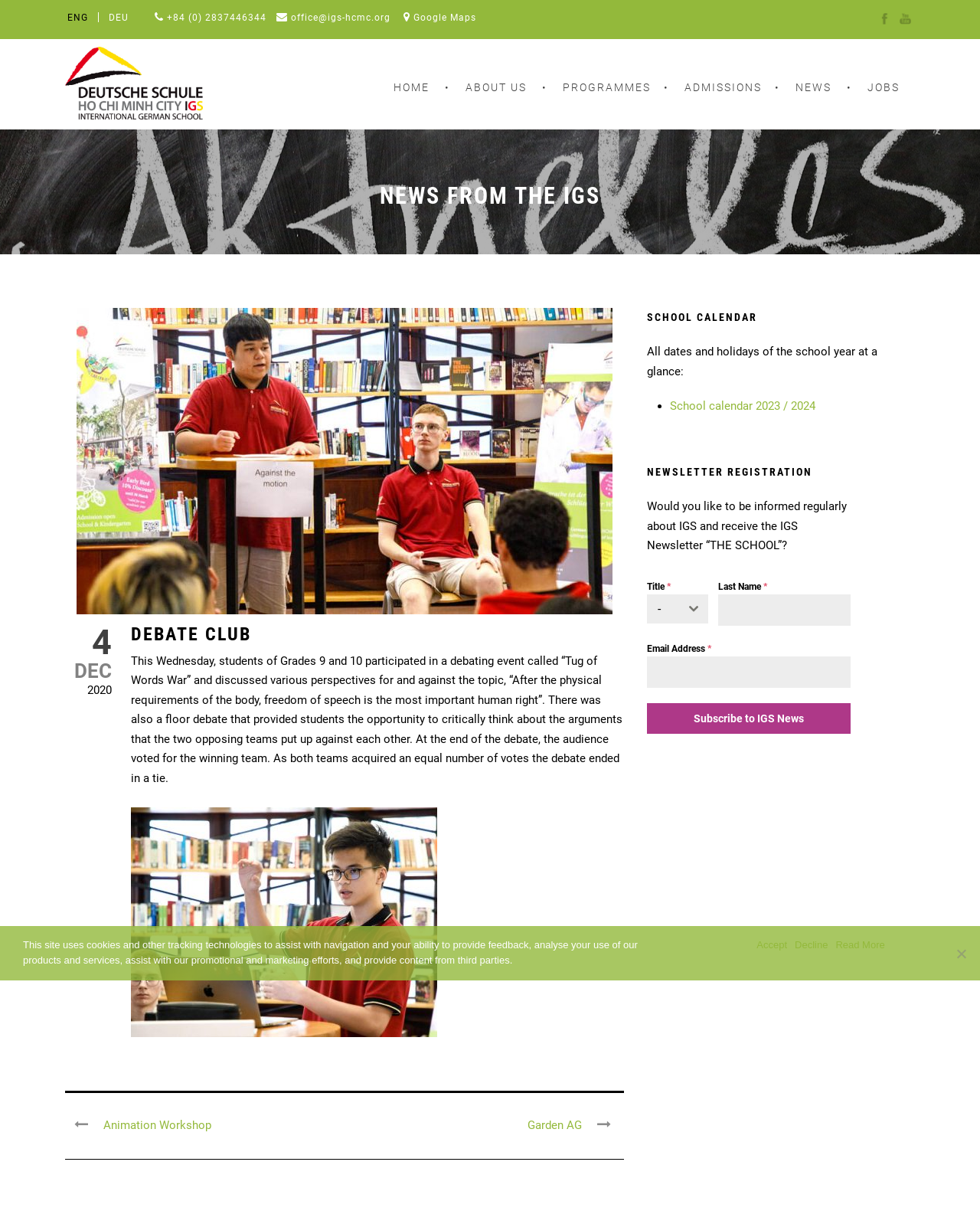Please identify the bounding box coordinates of the area that needs to be clicked to follow this instruction: "Subscribe to IGS News".

[0.66, 0.574, 0.868, 0.6]